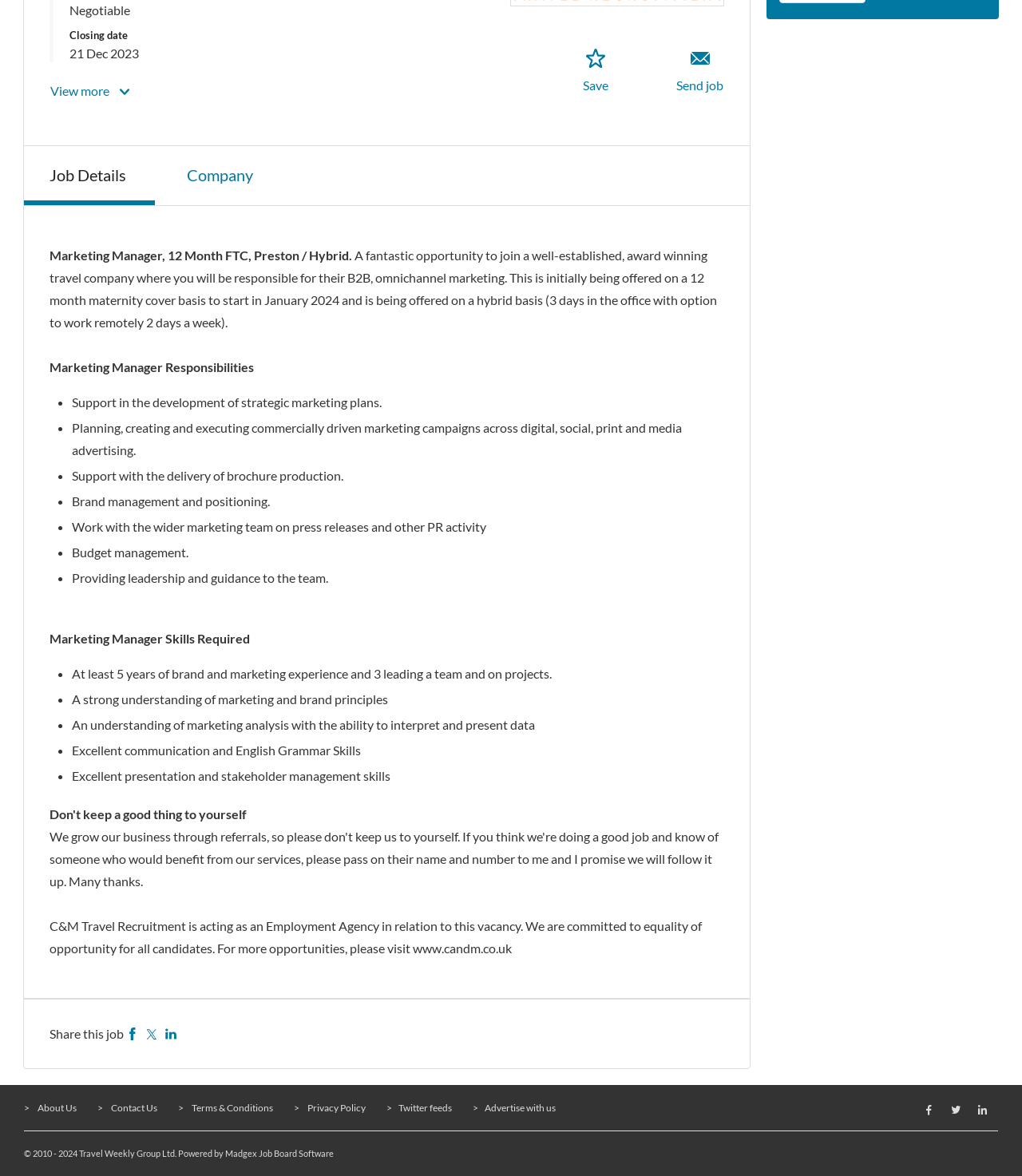Locate the UI element described as follows: "Terms & Conditions". Return the bounding box coordinates as four float numbers between 0 and 1 in the order [left, top, right, bottom].

[0.174, 0.937, 0.267, 0.947]